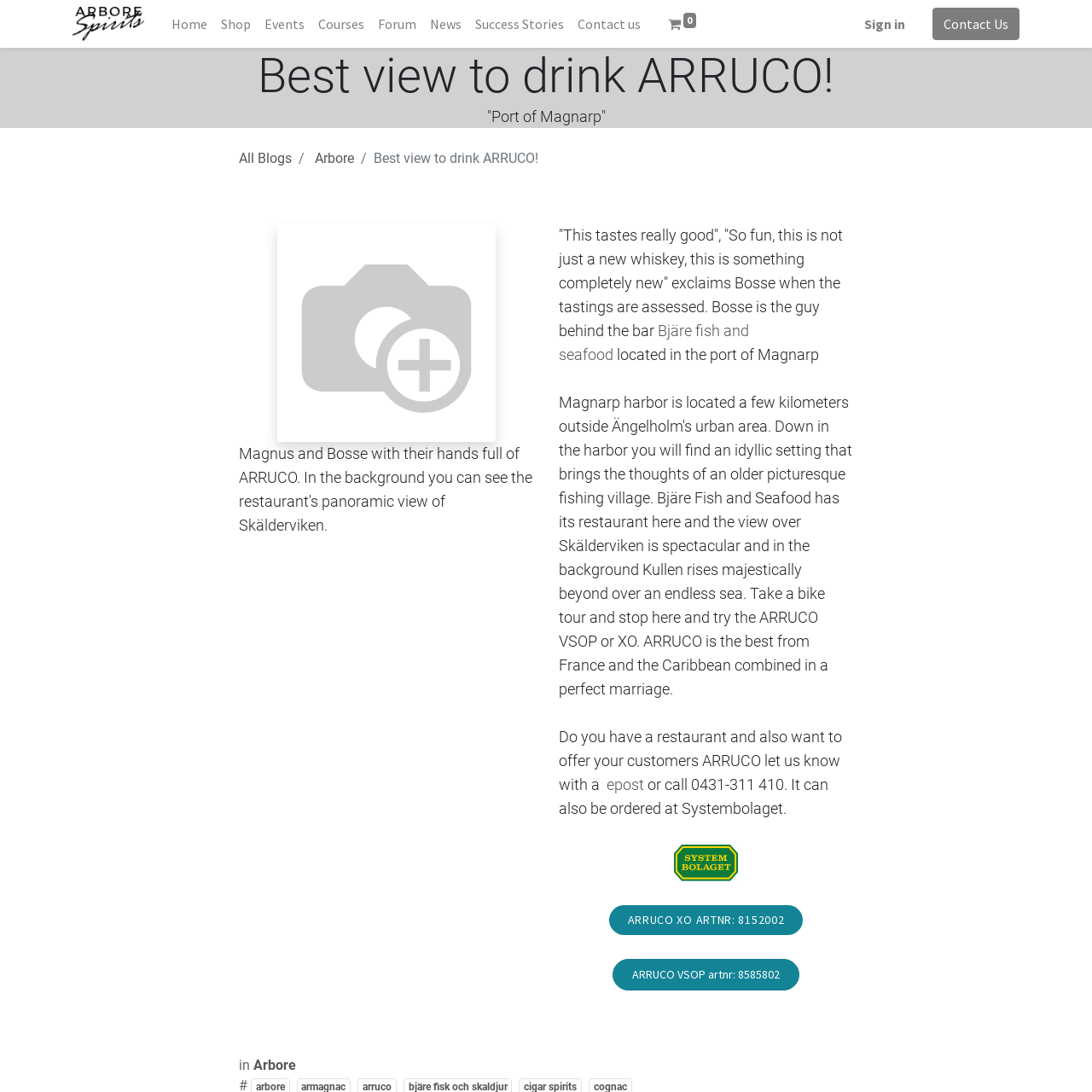What is the name of the person behind the bar? Please answer the question using a single word or phrase based on the image.

Bosse